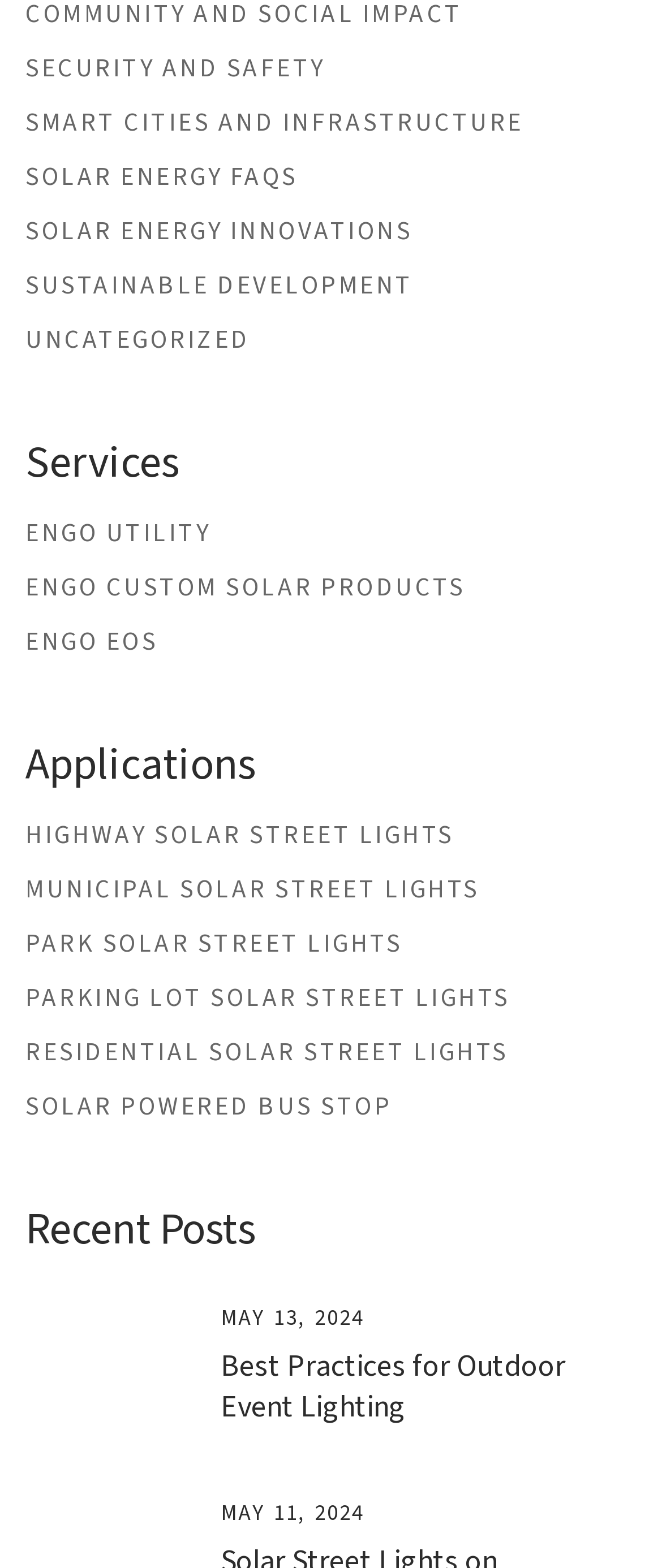How many types of solar street lights are listed?
Please provide a comprehensive answer to the question based on the webpage screenshot.

I counted the number of links under the 'Applications' heading that are related to solar street lights, which are 'HIGHWAY SOLAR STREET LIGHTS', 'MUNICIPAL SOLAR STREET LIGHTS', 'PARK SOLAR STREET LIGHTS', 'PARKING LOT SOLAR STREET LIGHTS', and 'RESIDENTIAL SOLAR STREET LIGHTS', so there are 5 types of solar street lights listed.